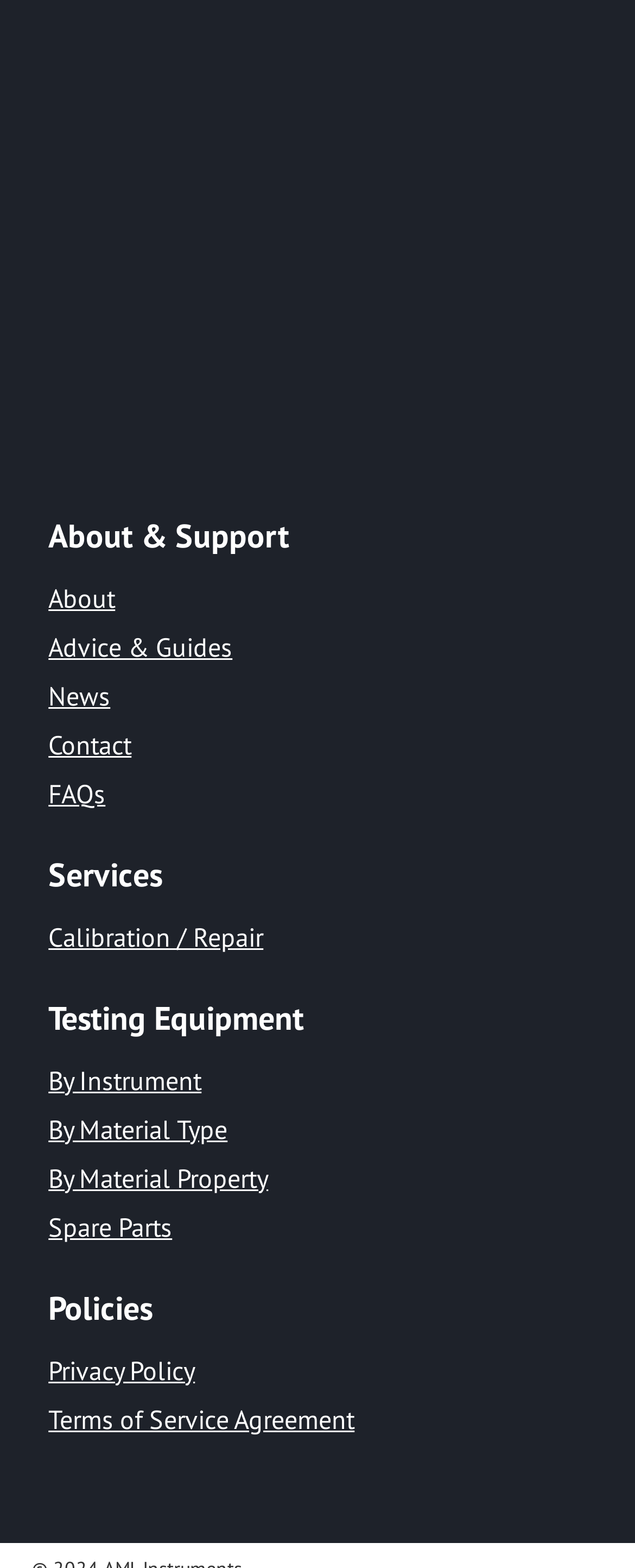How many sections are there in the webpage?
By examining the image, provide a one-word or phrase answer.

4